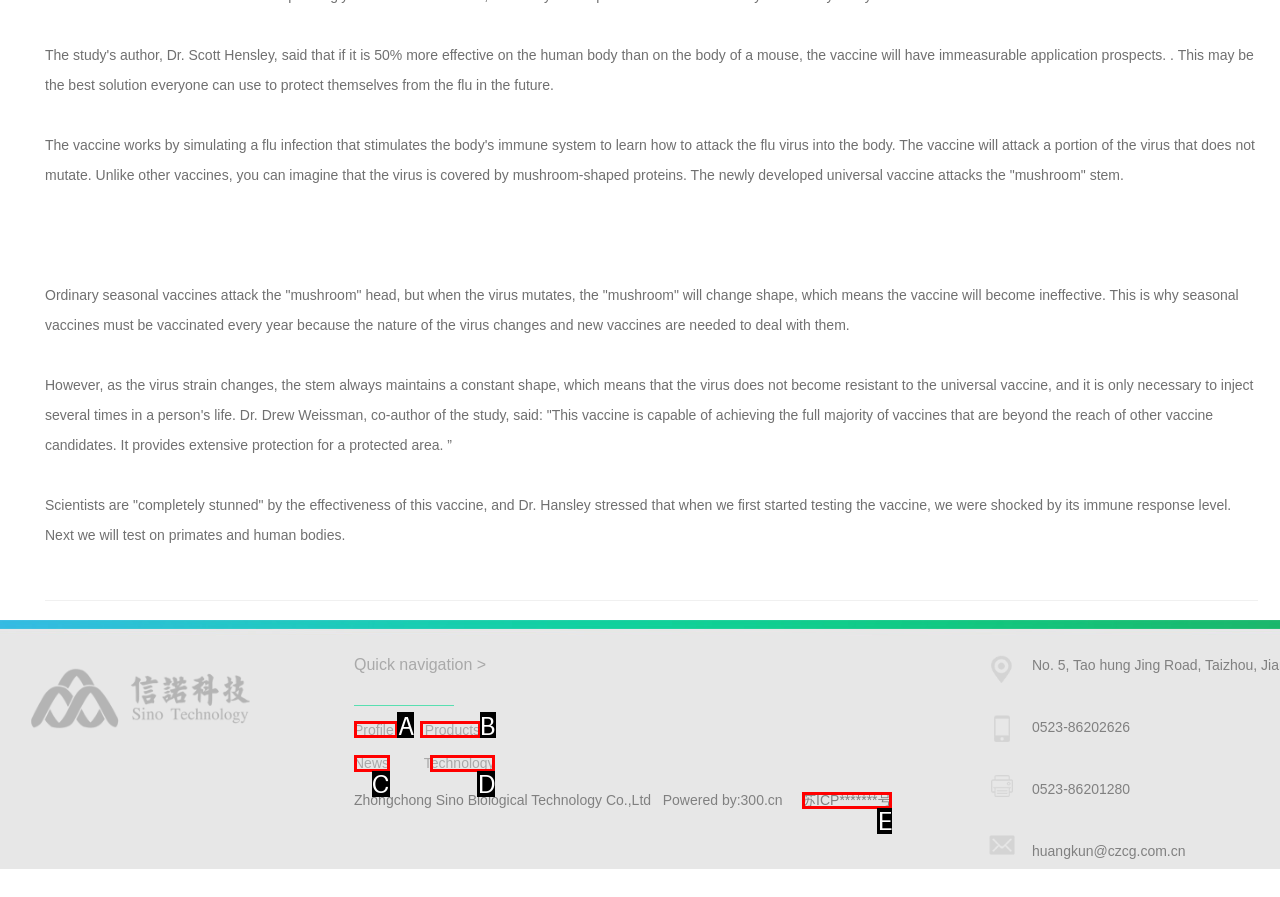Using the given description: Products, identify the HTML element that corresponds best. Answer with the letter of the correct option from the available choices.

B